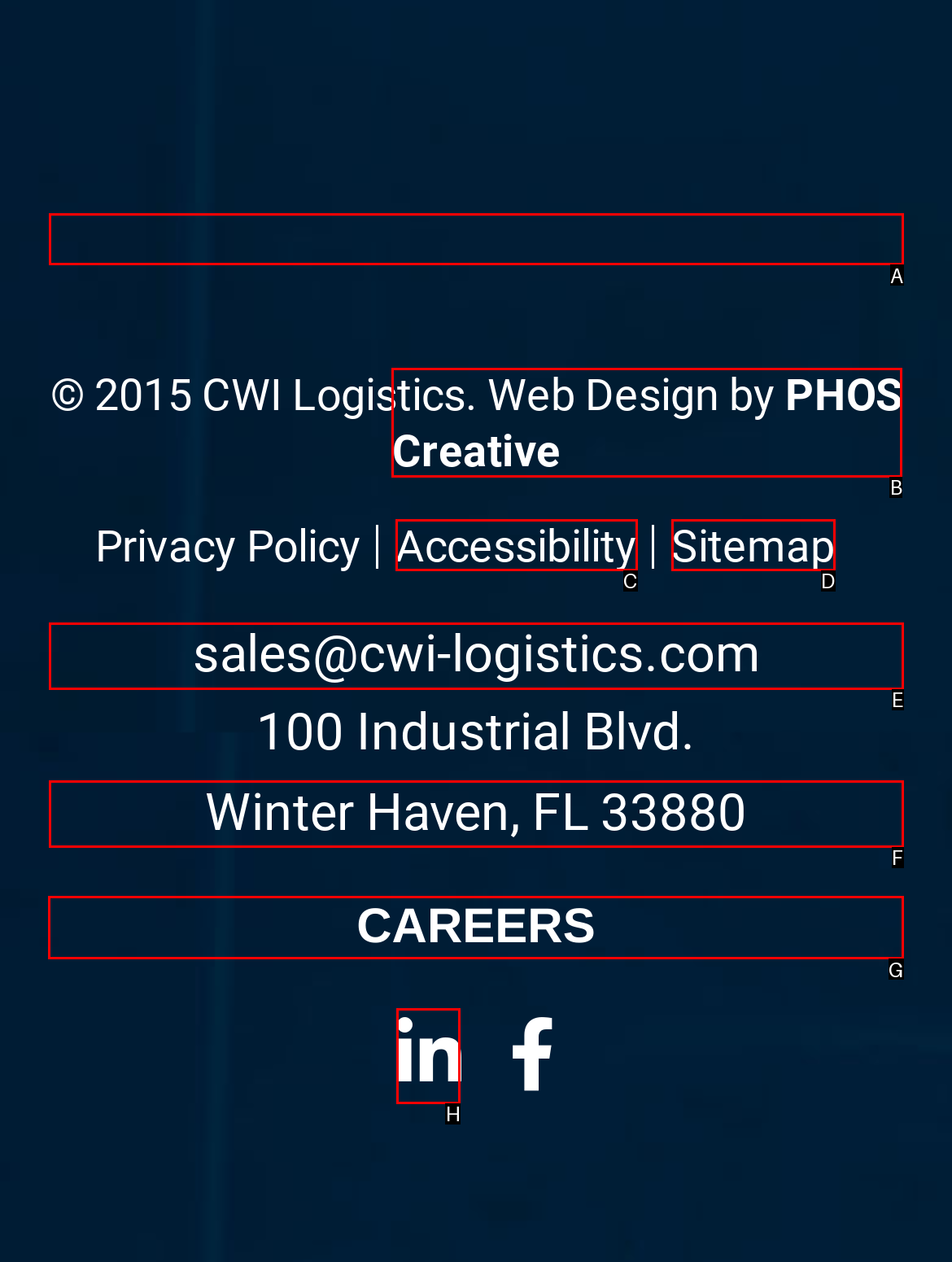Which UI element's letter should be clicked to achieve the task: Explore CAREERS
Provide the letter of the correct choice directly.

G